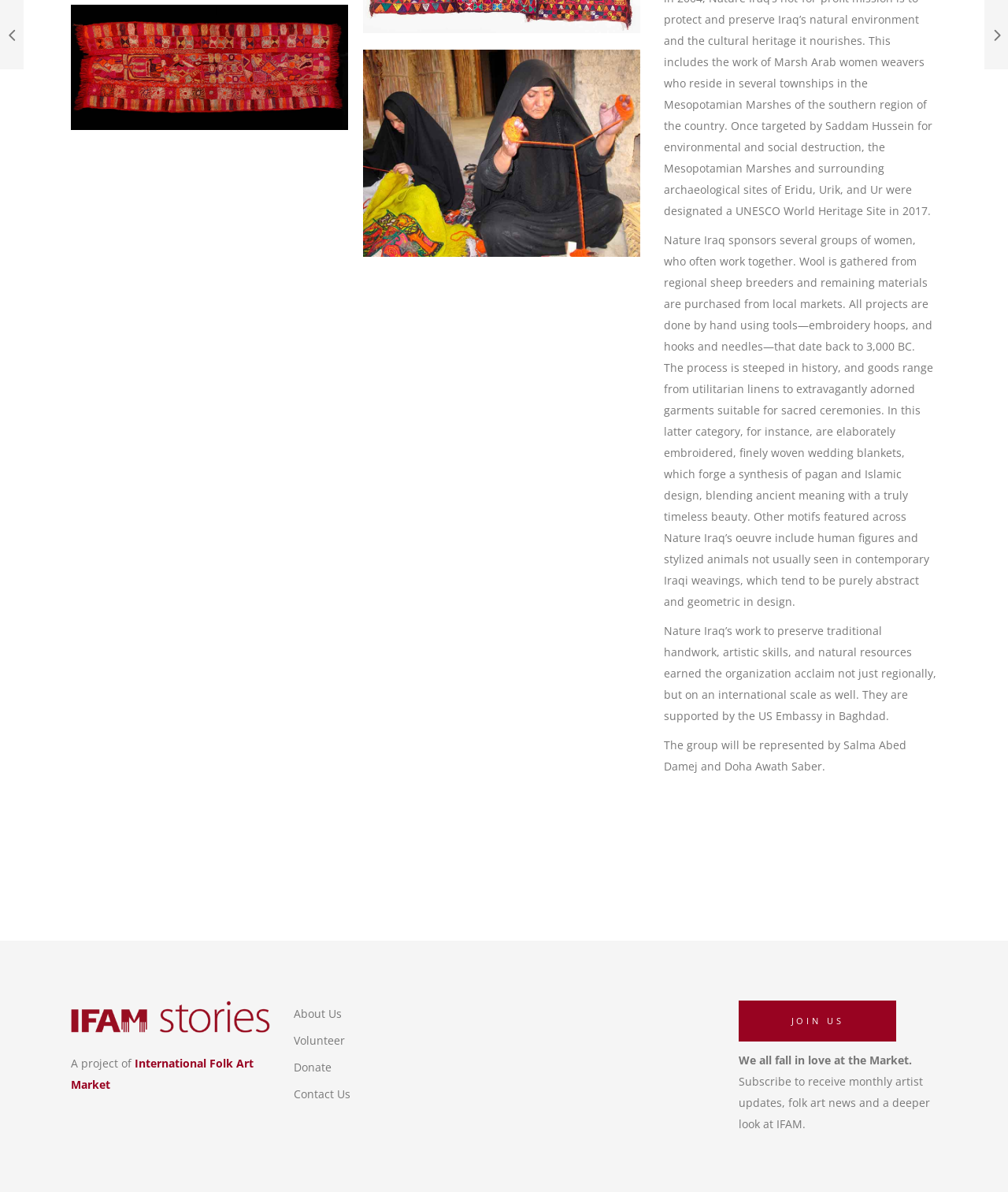Bounding box coordinates are to be given in the format (top-left x, top-left y, bottom-right x, bottom-right y). All values must be floating point numbers between 0 and 1. Provide the bounding box coordinate for the UI element described as: Other crafts

None